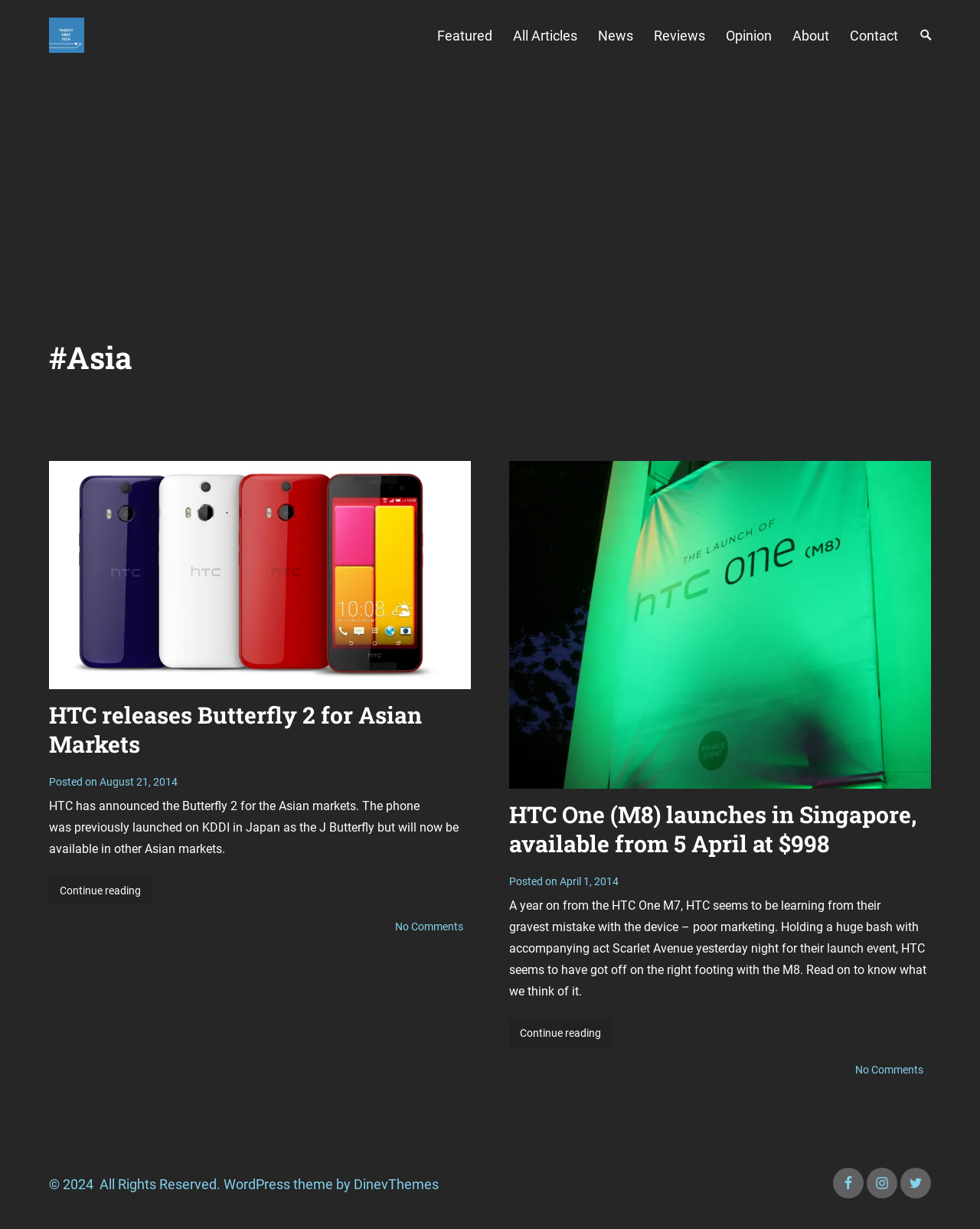Specify the bounding box coordinates of the area to click in order to follow the given instruction: "Check the 'News' section."

[0.6, 0.014, 0.657, 0.044]